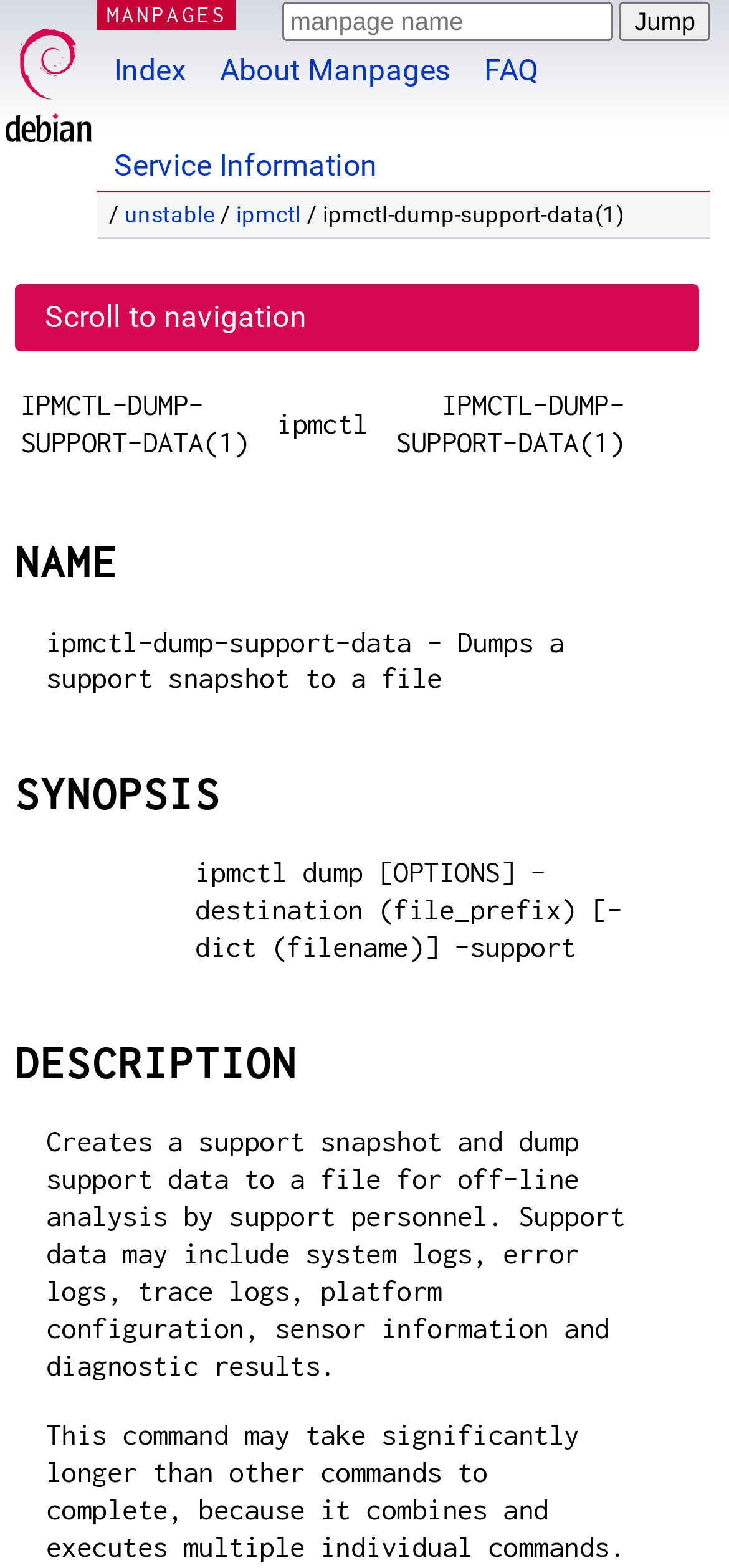Locate the bounding box coordinates of the clickable element to fulfill the following instruction: "View the Index page". Provide the coordinates as four float numbers between 0 and 1 in the format [left, top, right, bottom].

[0.133, 0.0, 0.279, 0.061]